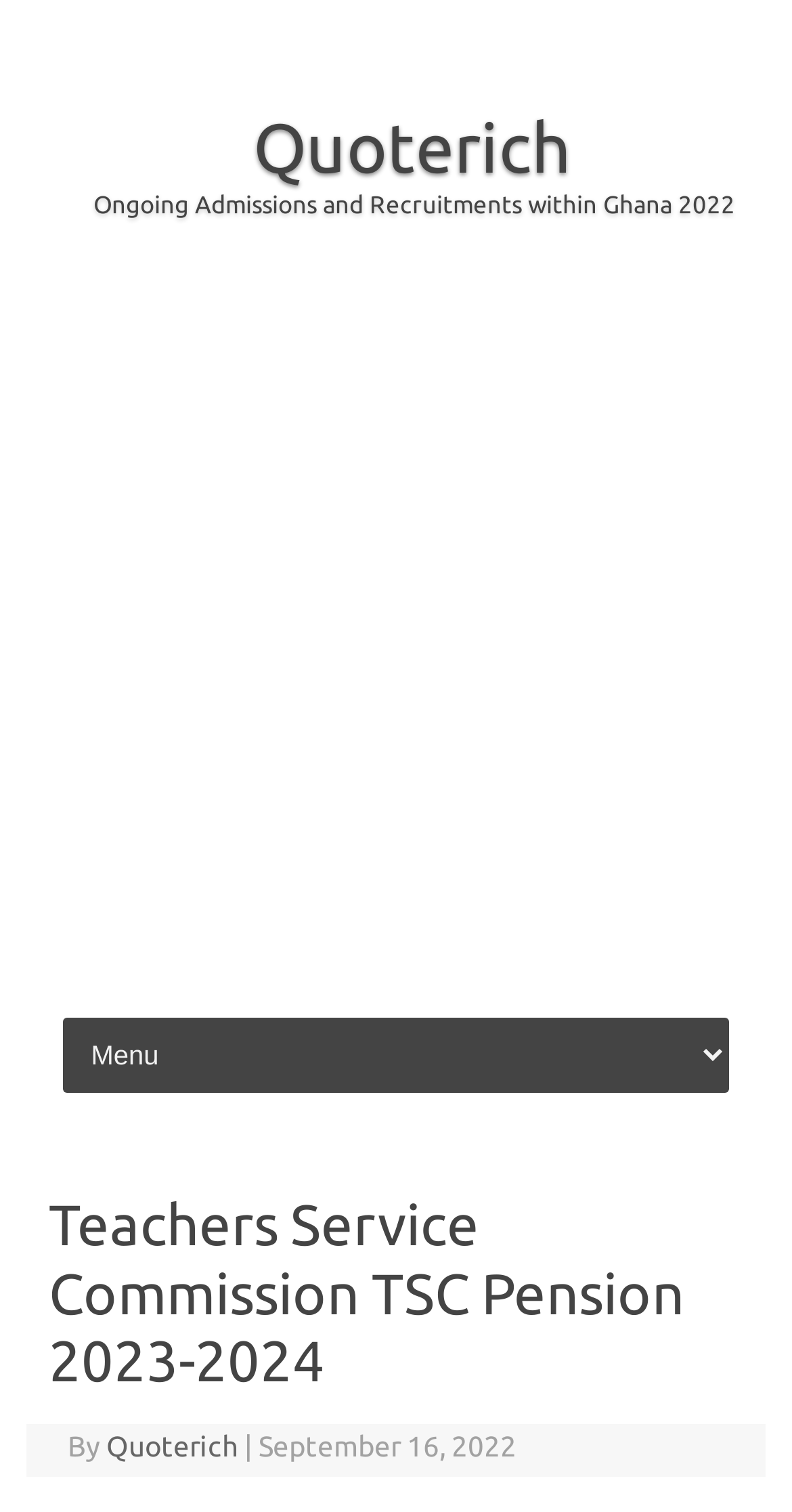Find the bounding box coordinates for the HTML element described in this sentence: "Skip to content". Provide the coordinates as four float numbers between 0 and 1, in the format [left, top, right, bottom].

[0.069, 0.668, 0.318, 0.687]